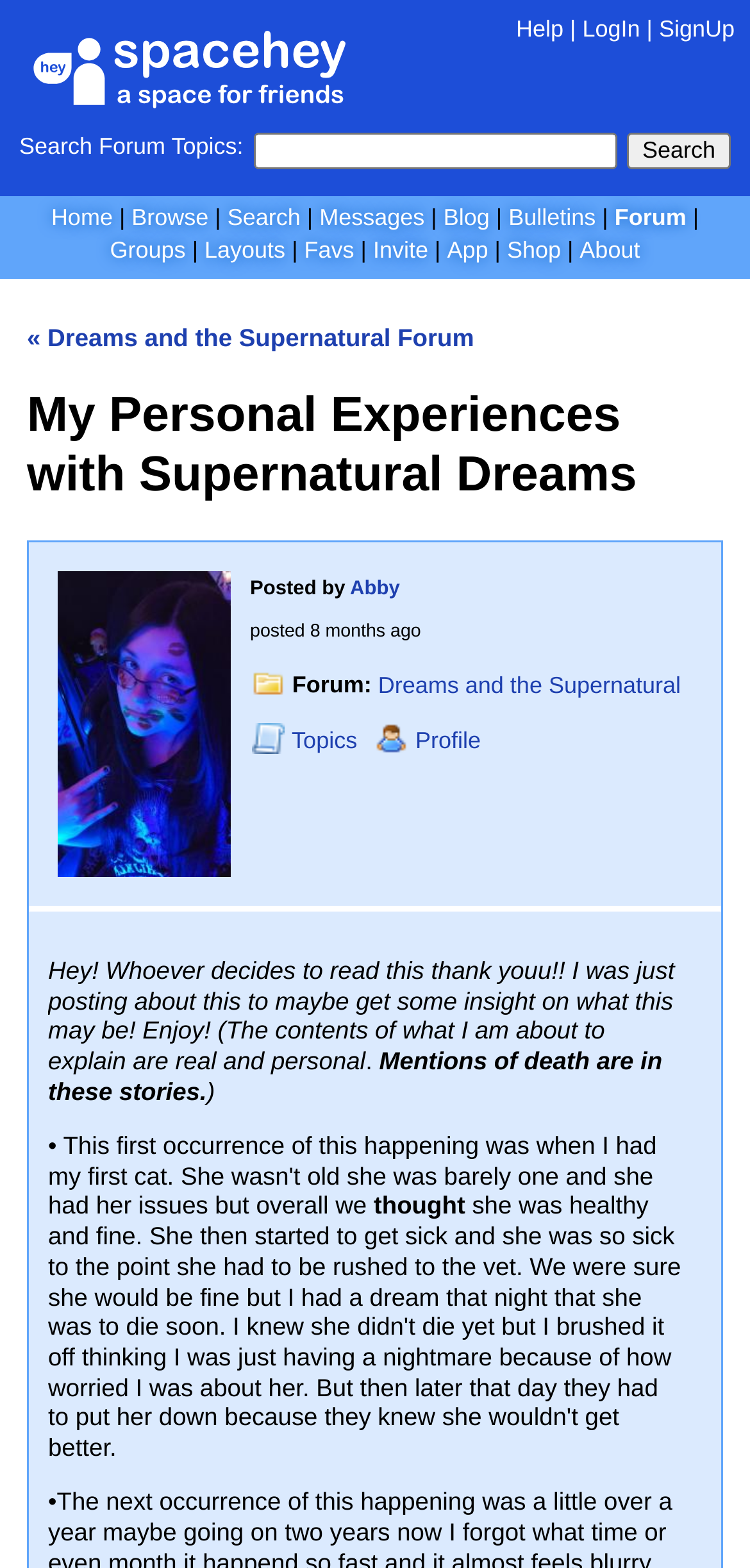Could you identify the text that serves as the heading for this webpage?

My Personal Experiences with Supernatural Dreams